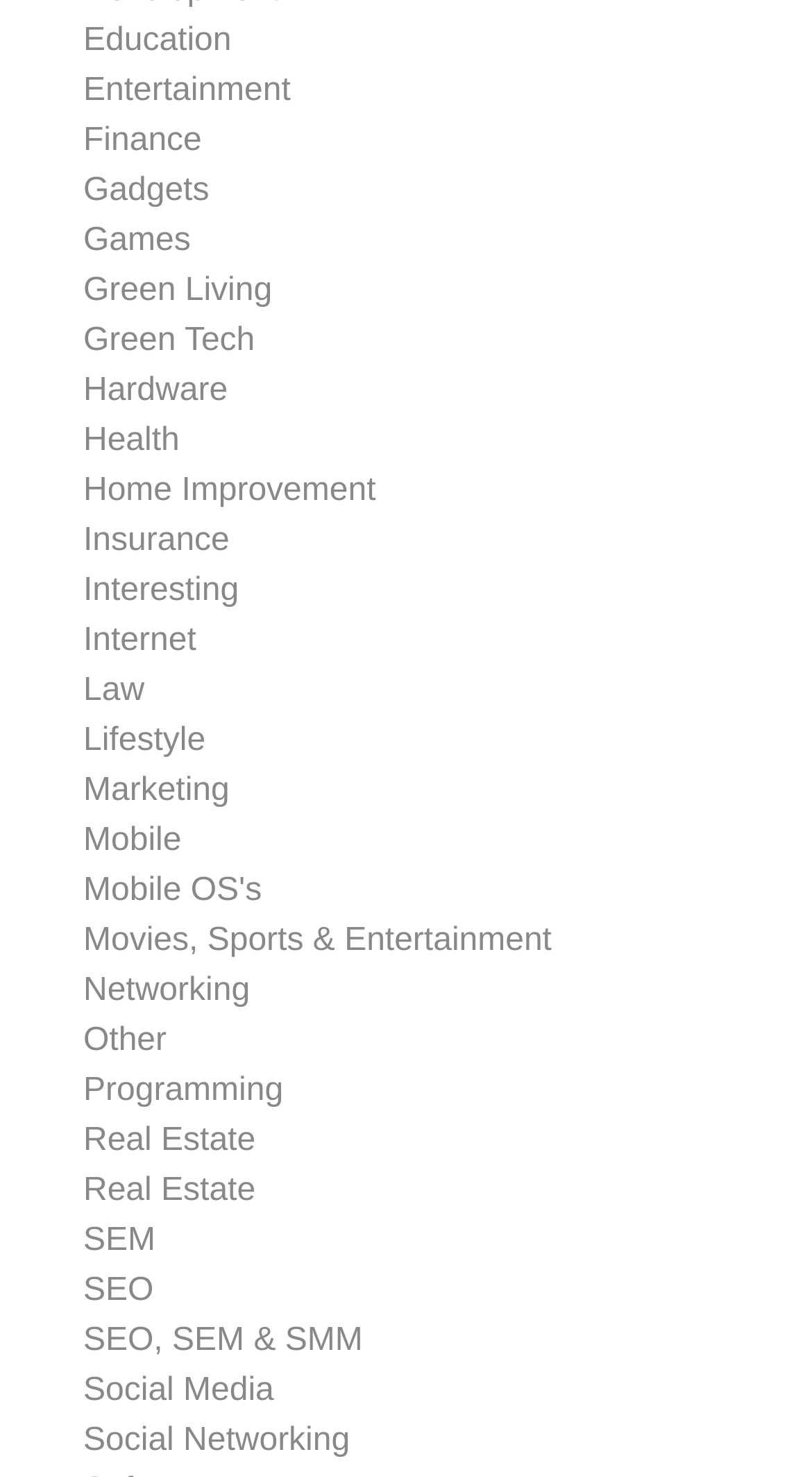How many categories are listed?
Please provide a single word or phrase based on the screenshot.

30